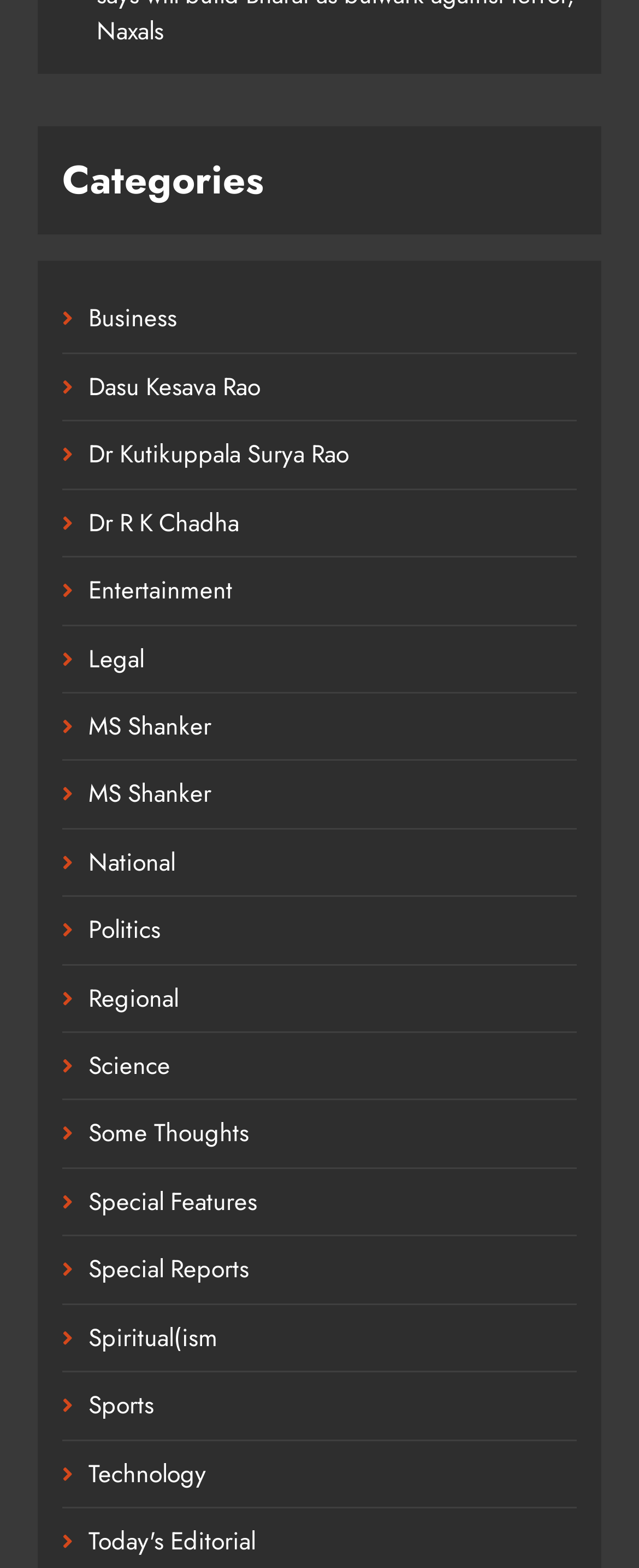Locate the bounding box coordinates of the clickable region necessary to complete the following instruction: "Browse Science articles". Provide the coordinates in the format of four float numbers between 0 and 1, i.e., [left, top, right, bottom].

[0.138, 0.668, 0.267, 0.691]